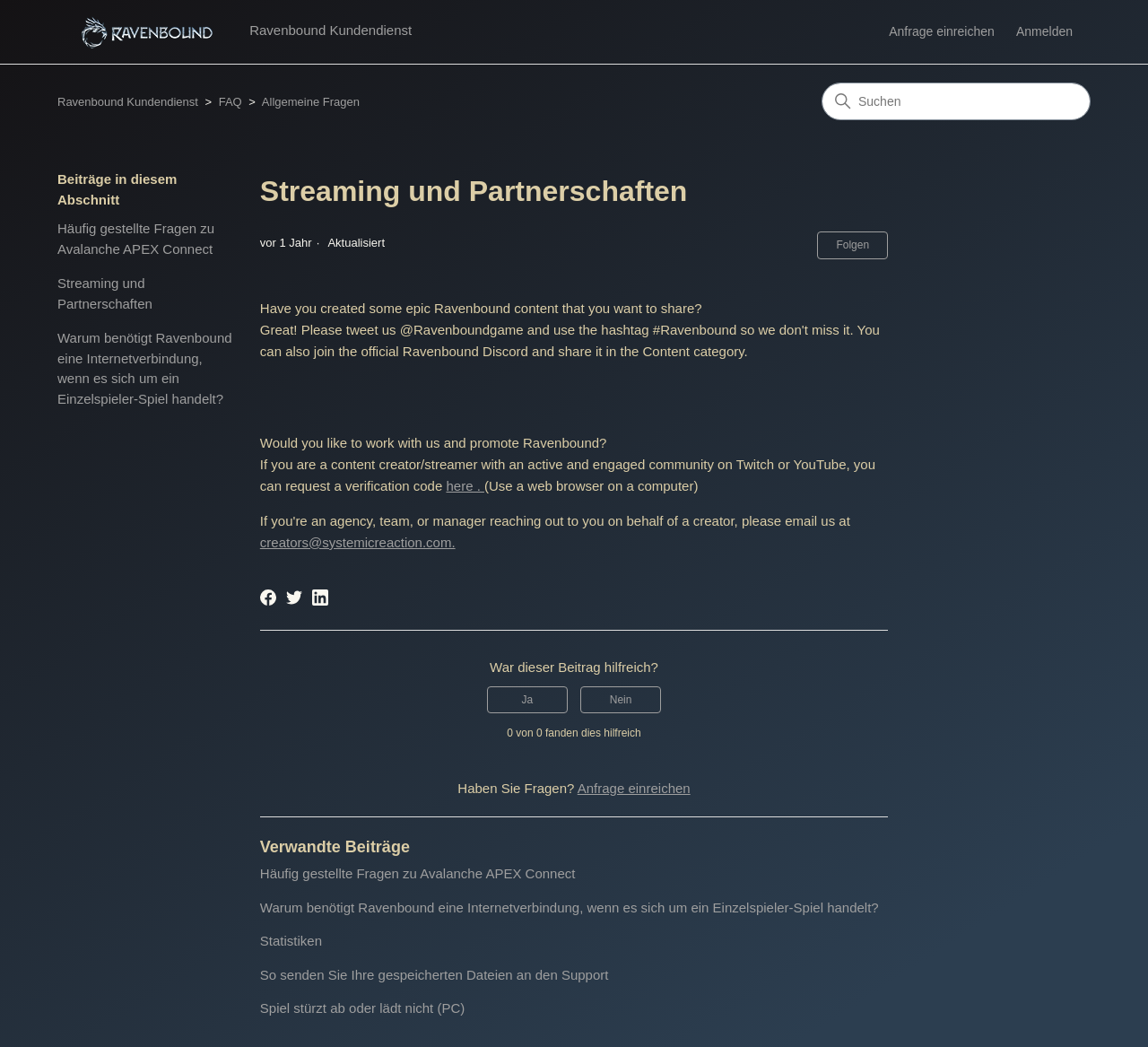Kindly determine the bounding box coordinates of the area that needs to be clicked to fulfill this instruction: "Contact creators".

[0.226, 0.51, 0.397, 0.525]